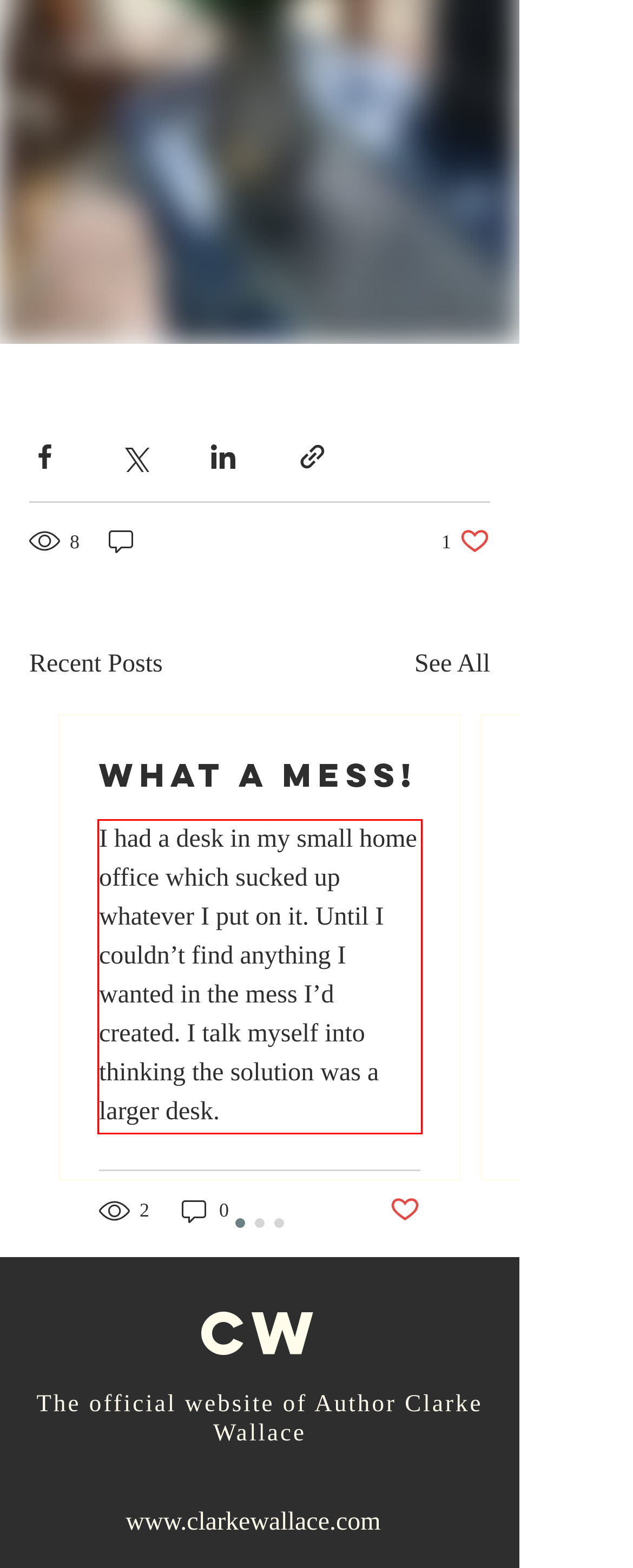You are provided with a screenshot of a webpage that includes a red bounding box. Extract and generate the text content found within the red bounding box.

I had a desk in my small home office which sucked up whatever I put on it. Until I couldn’t find anything I wanted in the mess I’d created. I talk myself into thinking the solution was a larger desk.